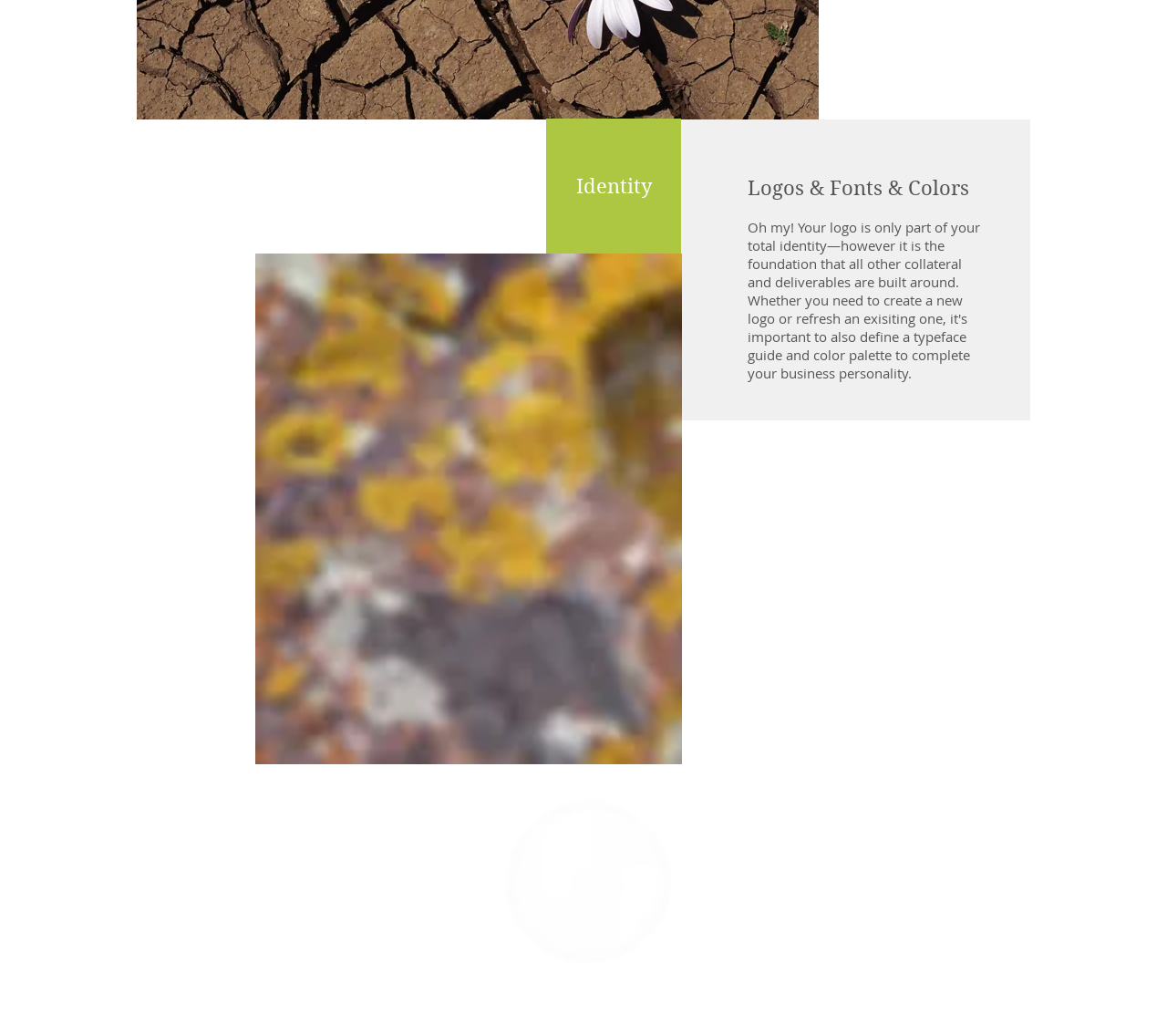Find the bounding box coordinates of the UI element according to this description: "Loans for Women Entrepreneurs".

None